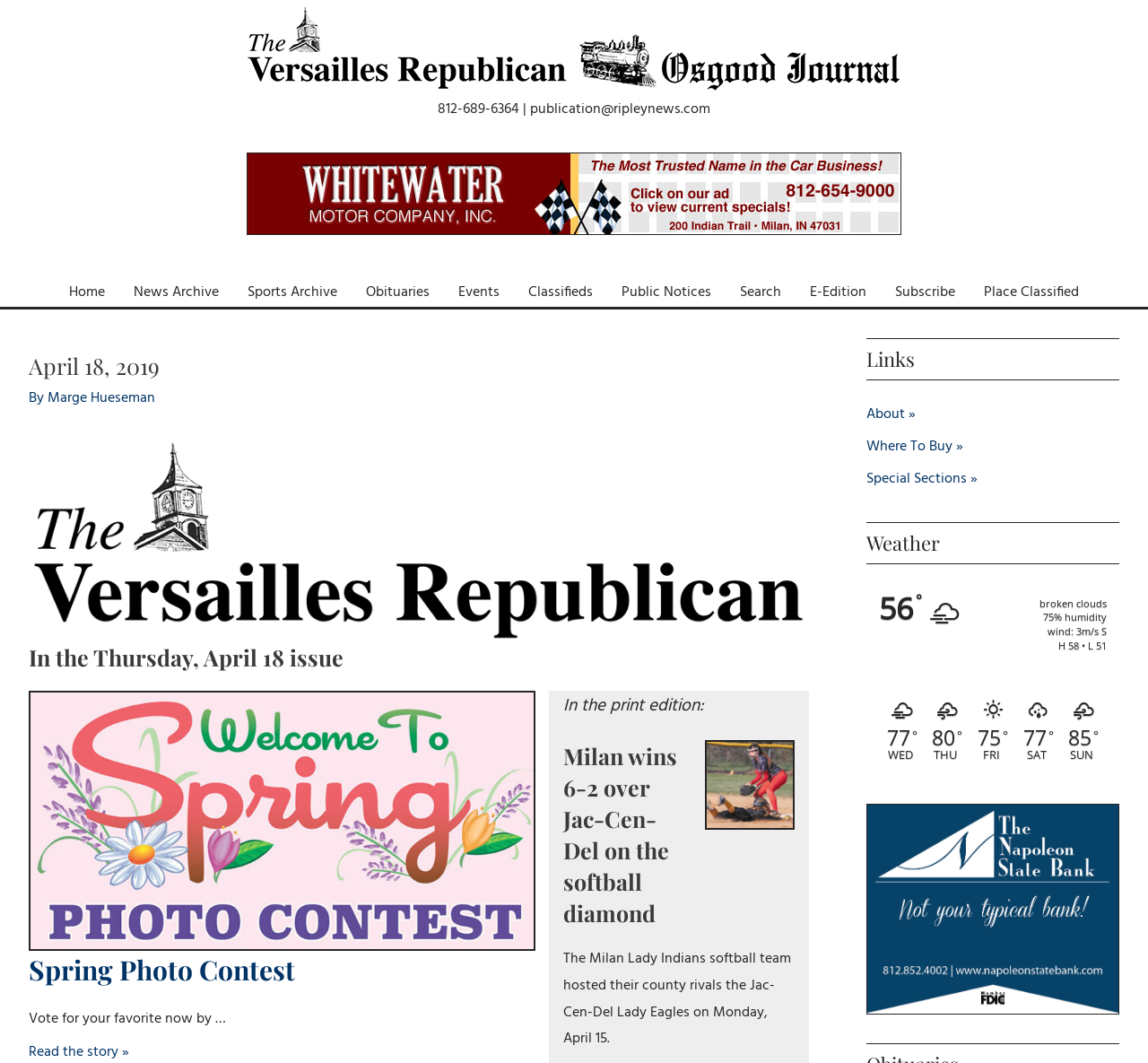Generate a comprehensive description of the webpage.

This webpage appears to be the online edition of a local newspaper, Ripley Publishing Company, Inc., dated April 18, 2019. At the top, there are two links on either side of the page, followed by a static text displaying the contact information of the publication.

Below the contact information, there is a complementary section that spans the entire width of the page. Within this section, there is a link to the site navigation, which is a horizontal menu bar with 10 links, including "Home", "News Archive", "Sports Archive", and others.

To the right of the navigation menu, there is a header section with a heading that reads "April 18, 2019". Below this heading, there is a static text "By" followed by a link to the author, Marge Hueseman. Further down, there is another heading that reads "In the Thursday, April 18 issue", accompanied by an image.

The main content of the page is divided into two columns. The left column features an article with a heading that reads "Milan wins 6-2 over Jac-Cen-Del on the softball diamond", accompanied by an image and a brief summary of the article. The right column has three complementary sections, each with a heading. The first section is titled "Links" and contains three links to "About", "Where To Buy", and "Special Sections". The second section is titled "Weather" and displays the current weather conditions, including temperature, humidity, wind speed, and a forecast for the next few days. The third section appears to be an advertisement with an image.

At the bottom of the page, there is another complementary section with a link to an unknown destination, accompanied by an image. Overall, the webpage has a simple and organized layout, with a focus on presenting news articles and other local information to its readers.